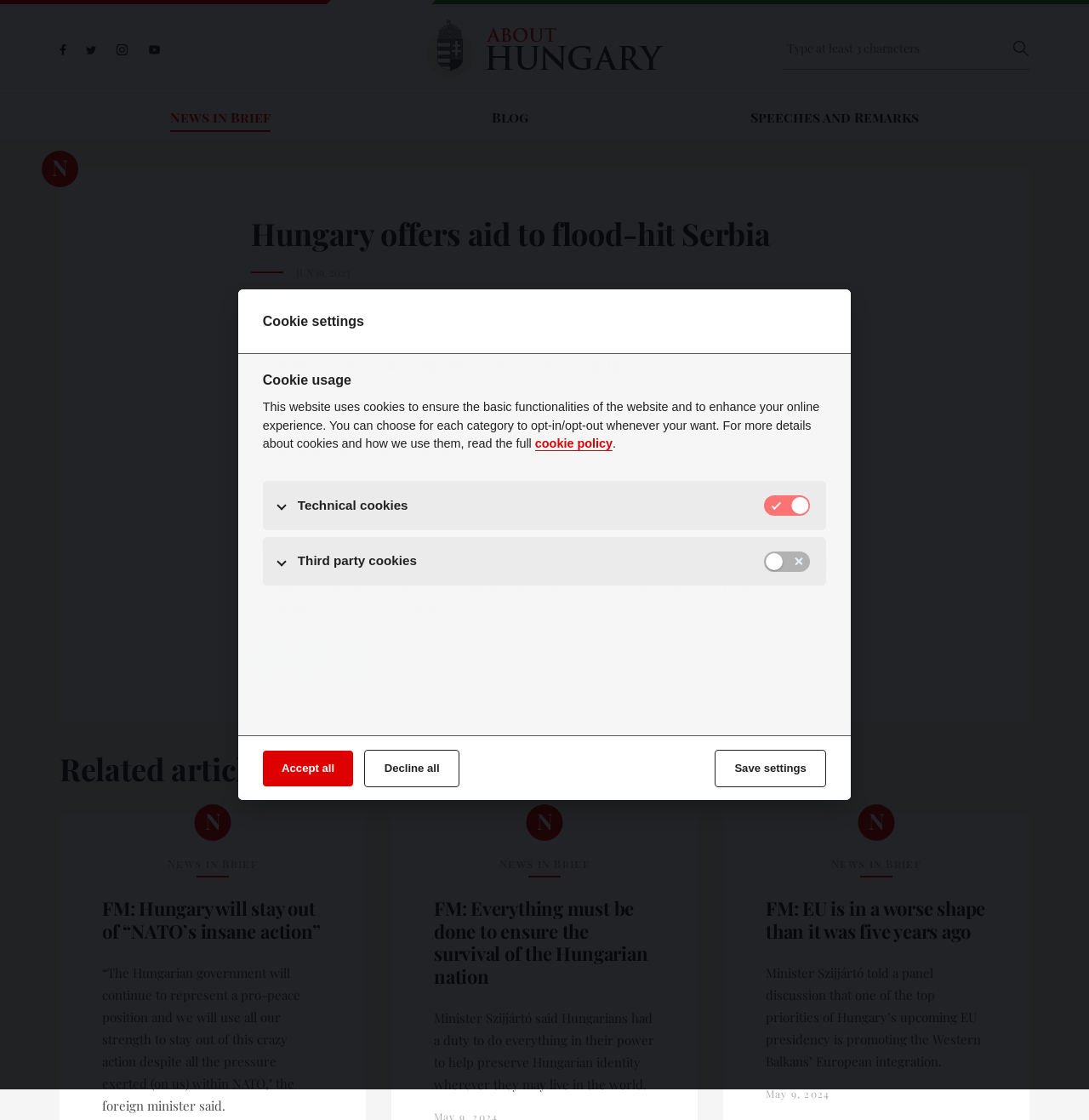Answer in one word or a short phrase: 
What is the date of the article?

JUN 19, 2023